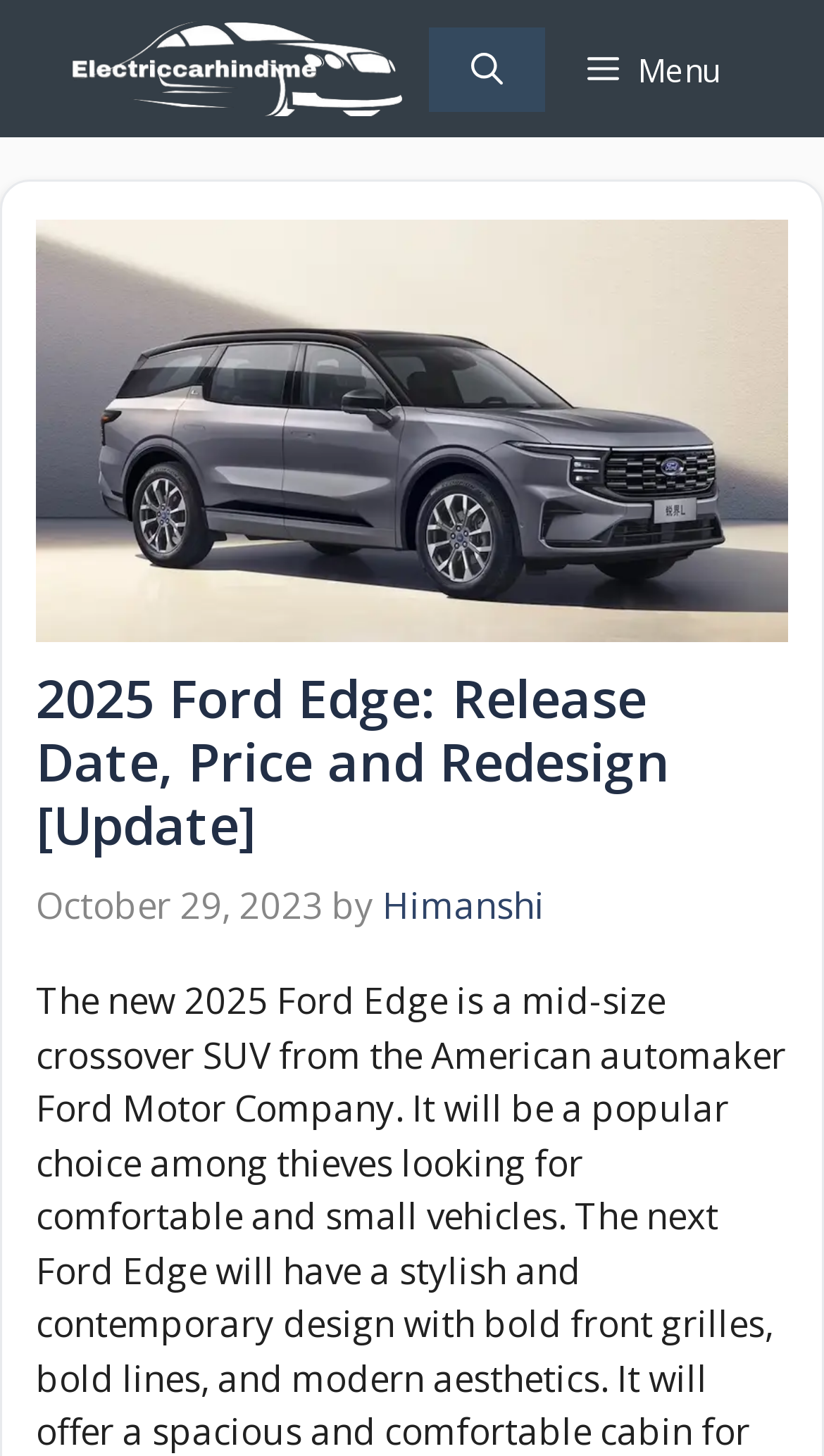Given the description "title="Electriccarhindime"", provide the bounding box coordinates of the corresponding UI element.

[0.085, 0.0, 0.494, 0.094]